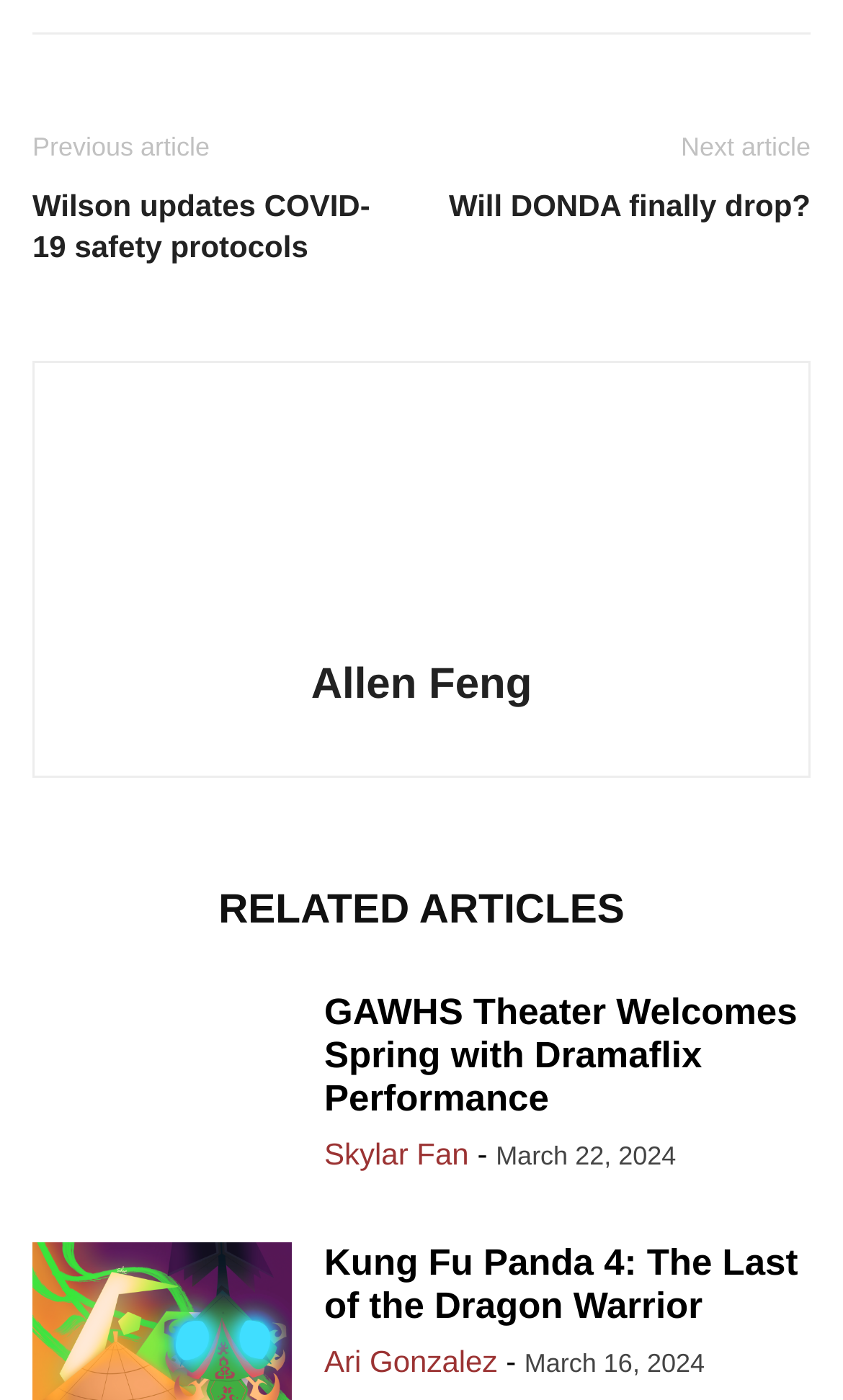How many navigation links are there at the top?
Using the information from the image, answer the question thoroughly.

I counted the number of navigation links at the top of the page, which are 'Previous article' and 'Next article'. Therefore, there are 2 navigation links.